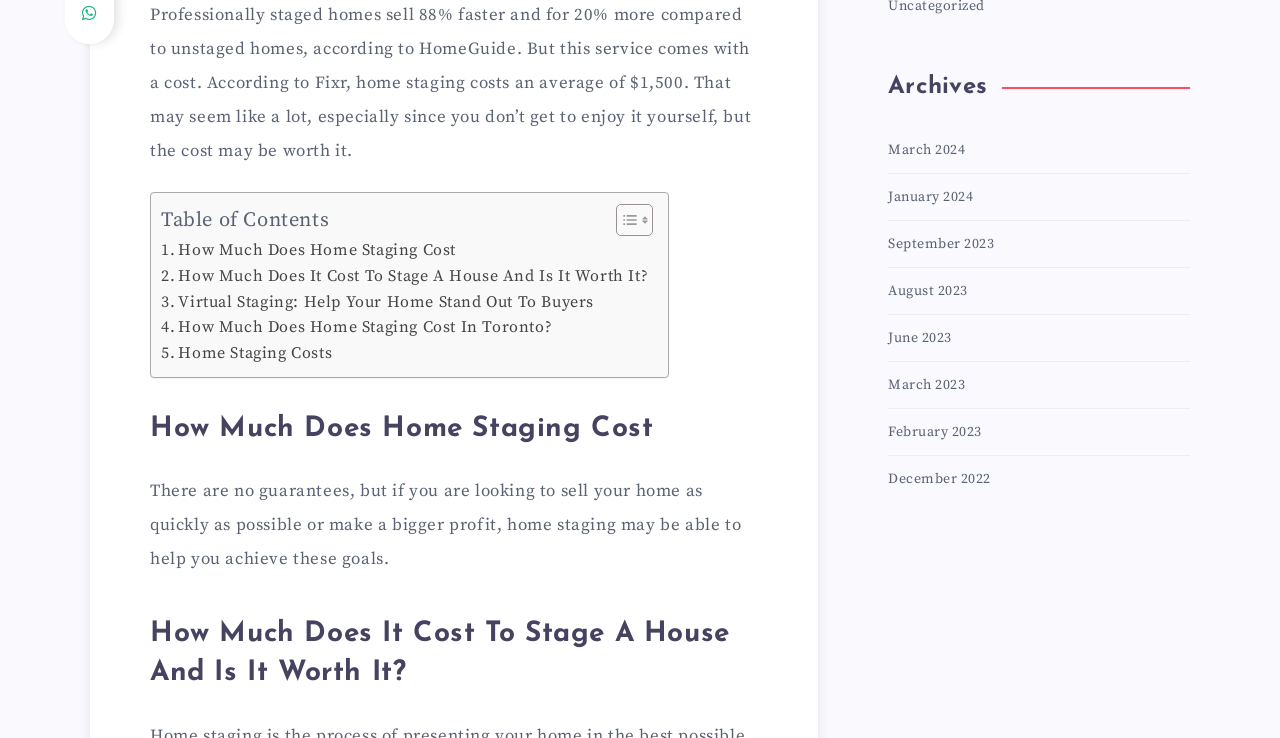Predict the bounding box of the UI element based on the description: "Toggle". The coordinates should be four float numbers between 0 and 1, formatted as [left, top, right, bottom].

[0.47, 0.275, 0.506, 0.321]